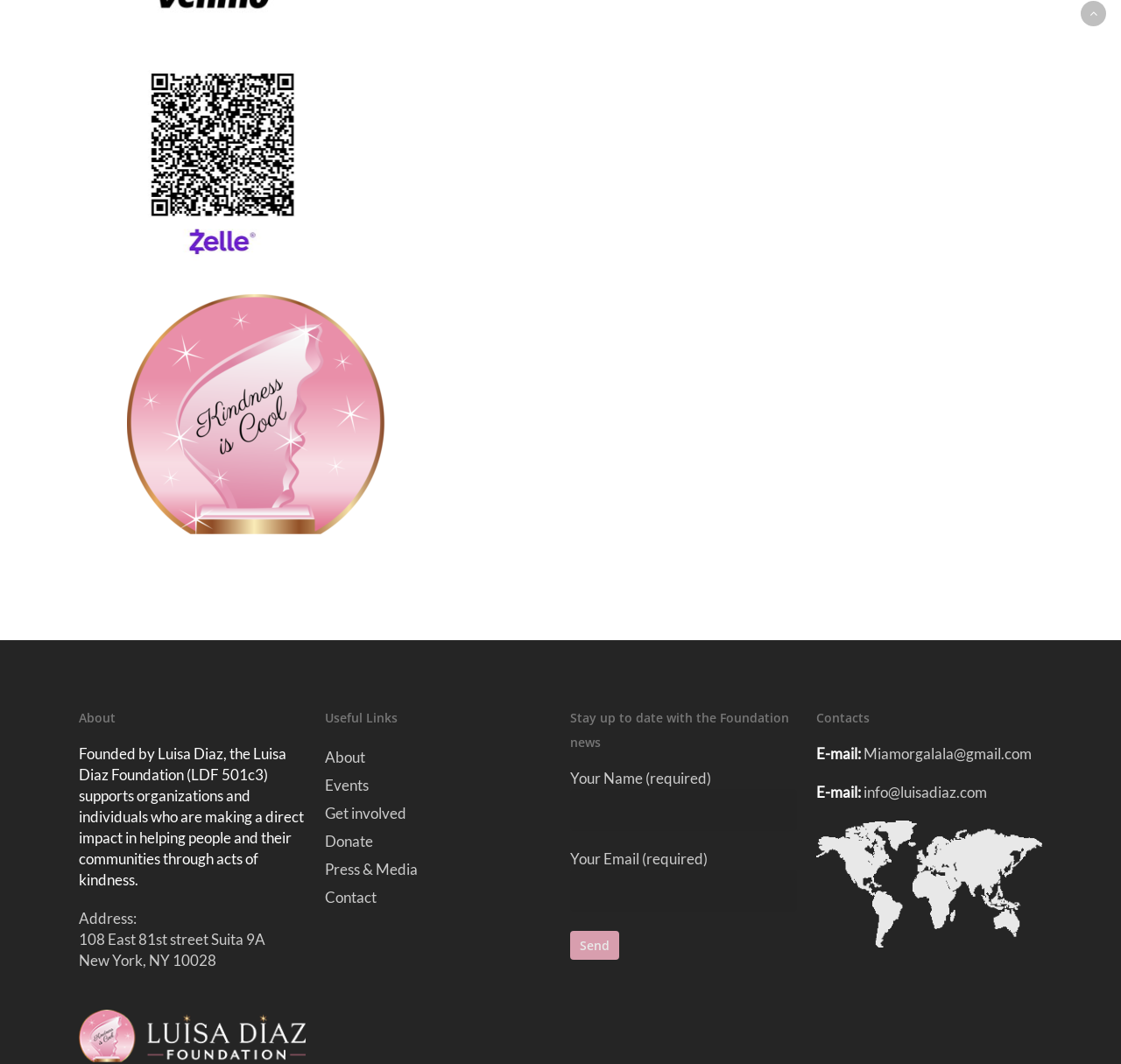Show the bounding box coordinates of the region that should be clicked to follow the instruction: "Click the 'Send' button."

[0.509, 0.875, 0.552, 0.902]